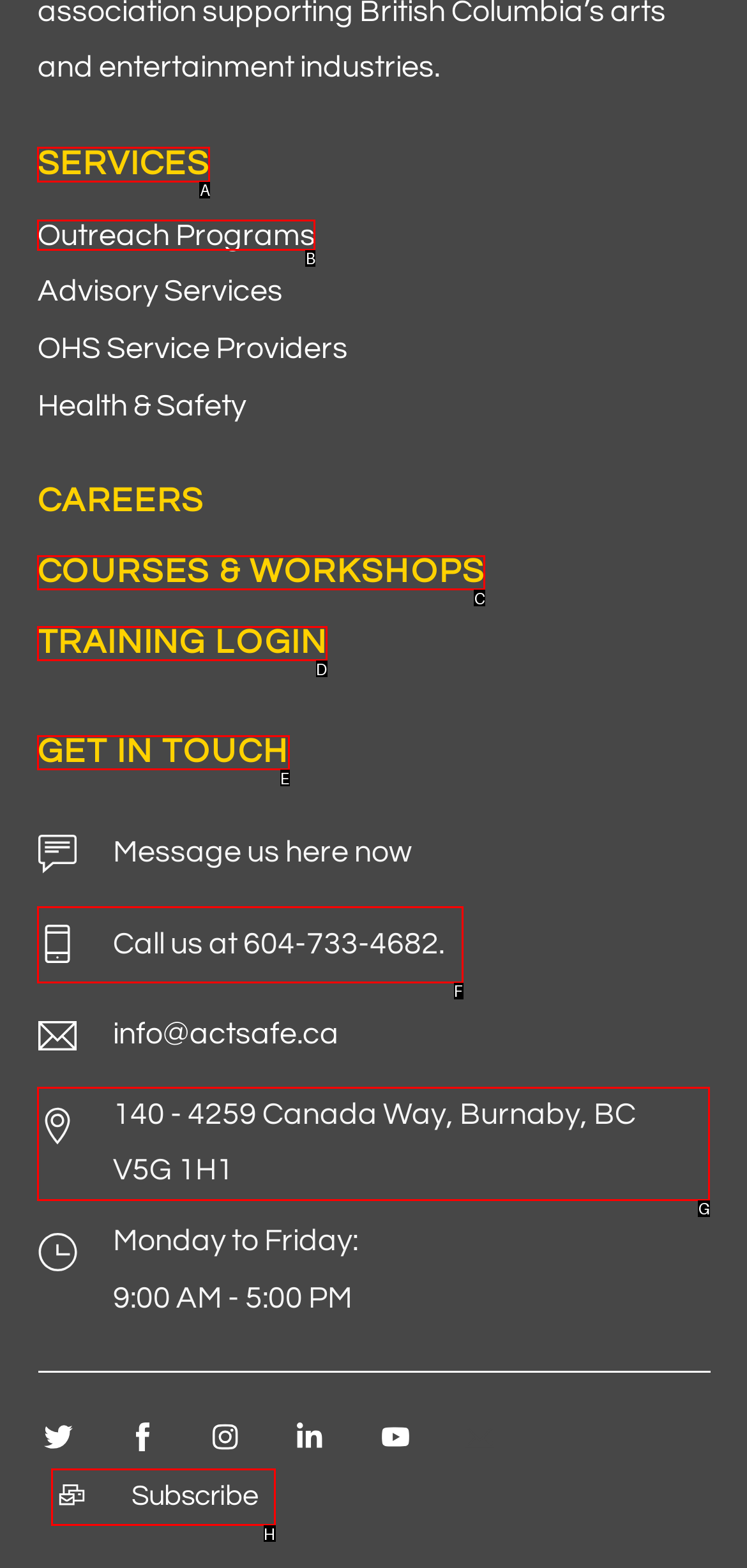To achieve the task: Click on SERVICES, which HTML element do you need to click?
Respond with the letter of the correct option from the given choices.

A